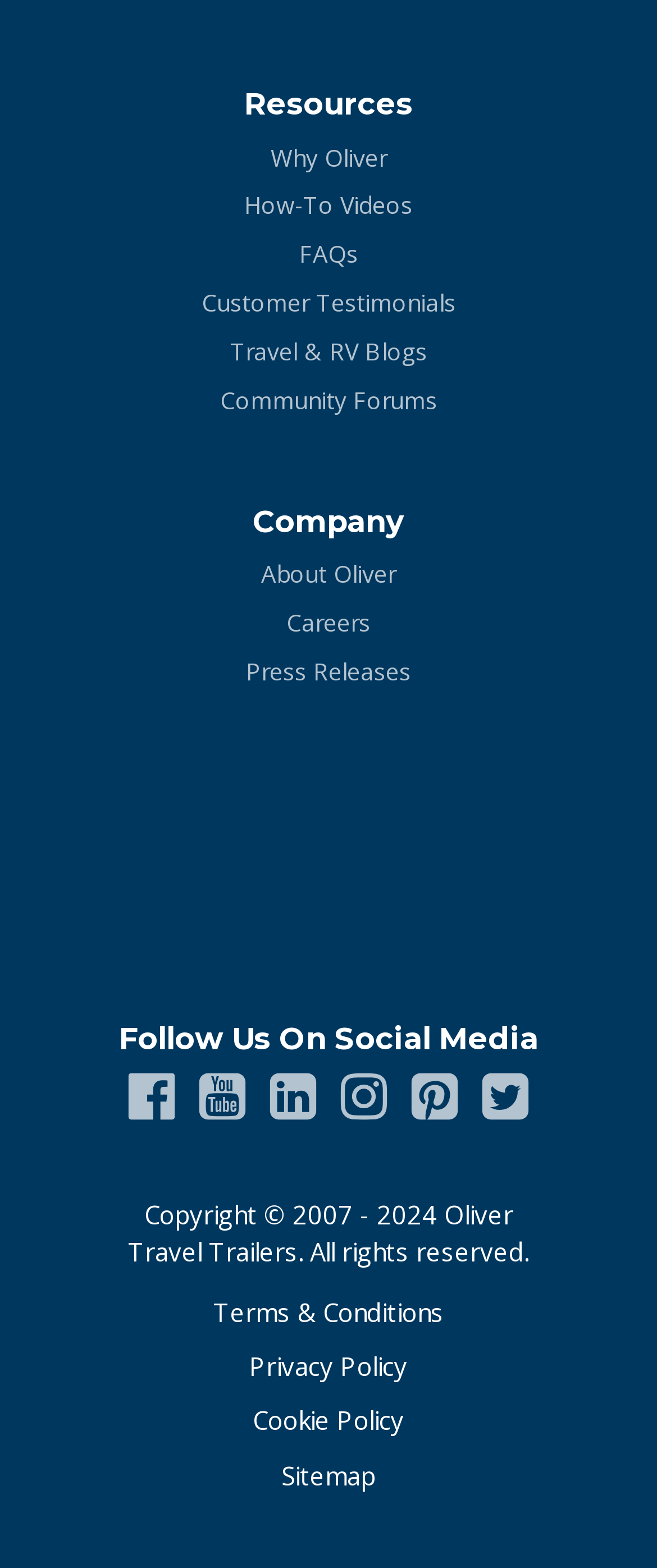Bounding box coordinates are to be given in the format (top-left x, top-left y, bottom-right x, bottom-right y). All values must be floating point numbers between 0 and 1. Provide the bounding box coordinate for the UI element described as: FAQs

[0.455, 0.152, 0.545, 0.174]